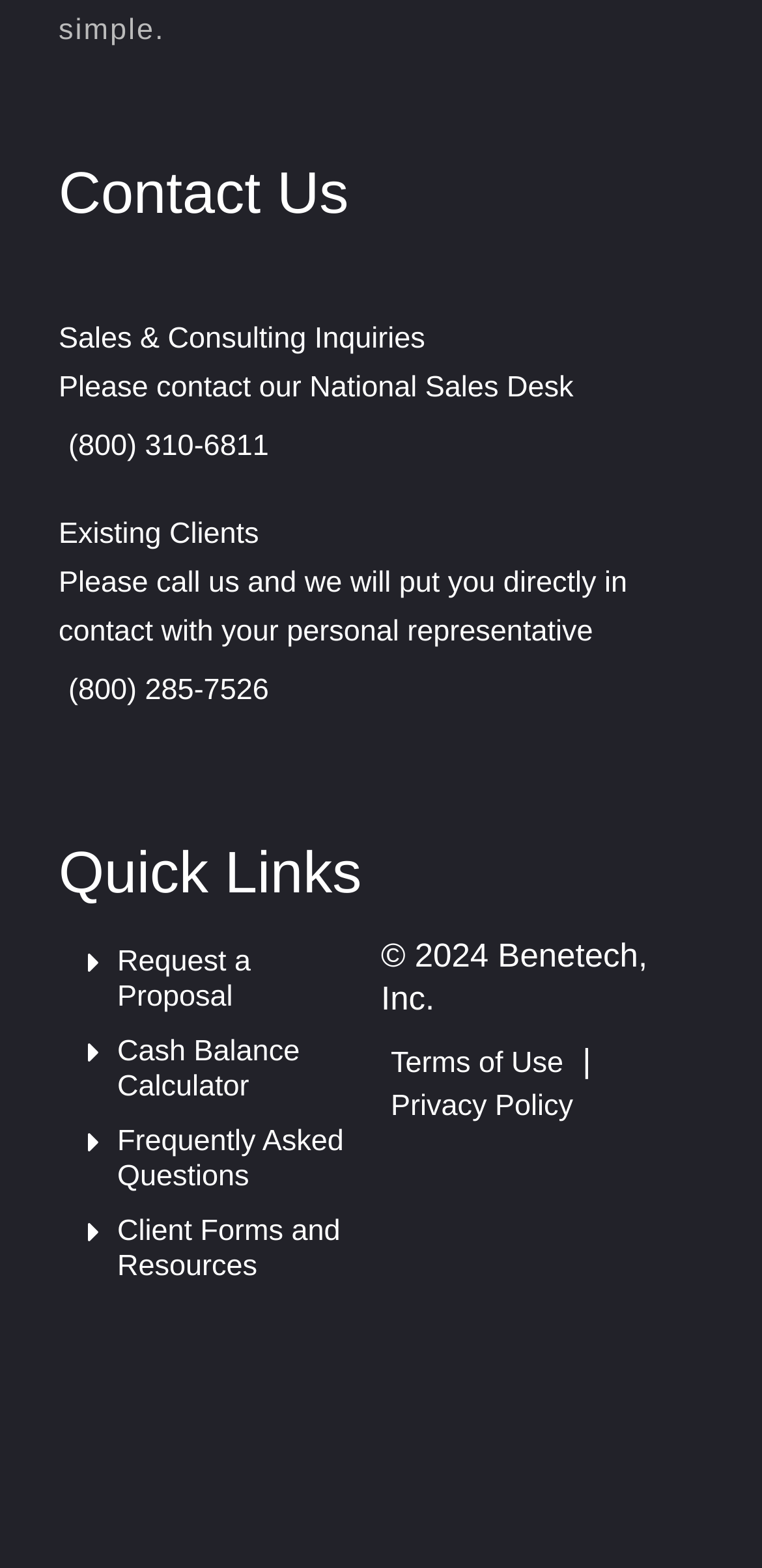Please specify the bounding box coordinates in the format (top-left x, top-left y, bottom-right x, bottom-right y), with values ranging from 0 to 1. Identify the bounding box for the UI component described as follows: (800) 310-6811

[0.077, 0.262, 0.366, 0.306]